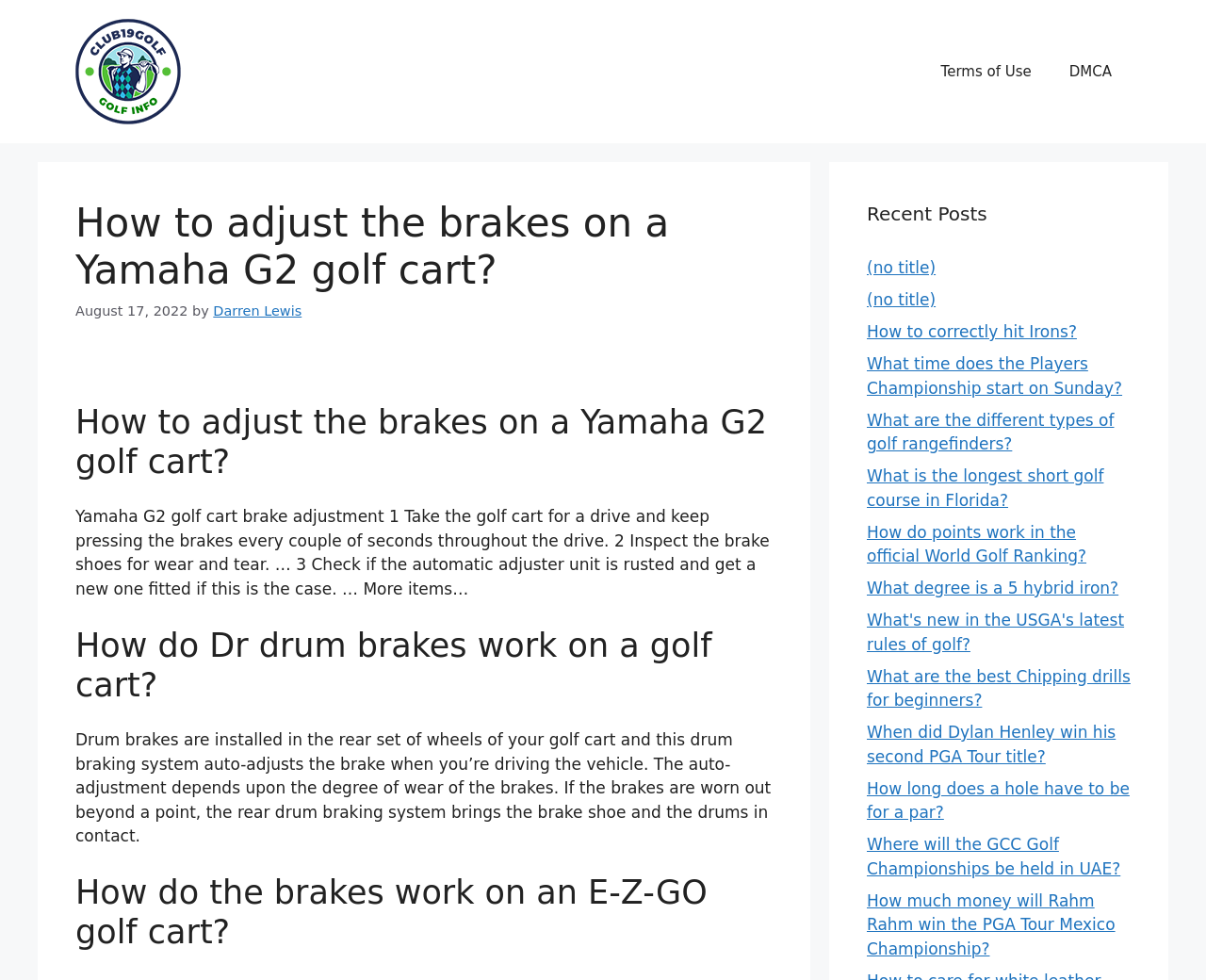What is the purpose of the drum braking system in a golf cart?
Examine the image and provide an in-depth answer to the question.

I determined the answer by reading the text that explains how drum brakes work on a golf cart, which states that the auto-adjustment depends upon the degree of wear of the brakes.